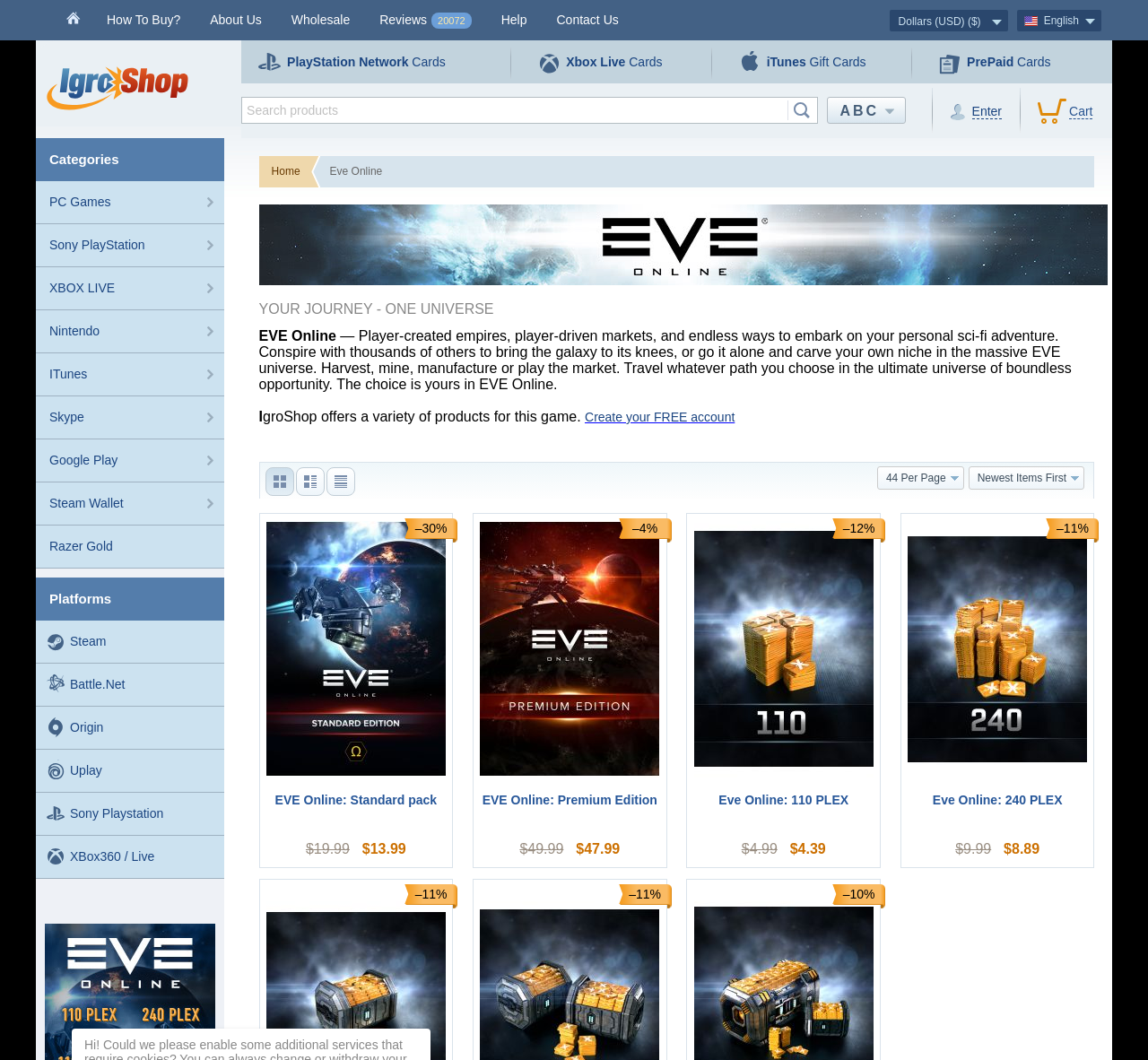With reference to the image, please provide a detailed answer to the following question: How many products are displayed on the page?

The number of products can be determined by counting the number of LayoutTable elements with child elements that contain product information, such as prices and names. There are three such elements, starting from [0.226, 0.485, 0.394, 0.734] and ending at [0.785, 0.485, 0.953, 0.734]. Each of these elements represents a product.